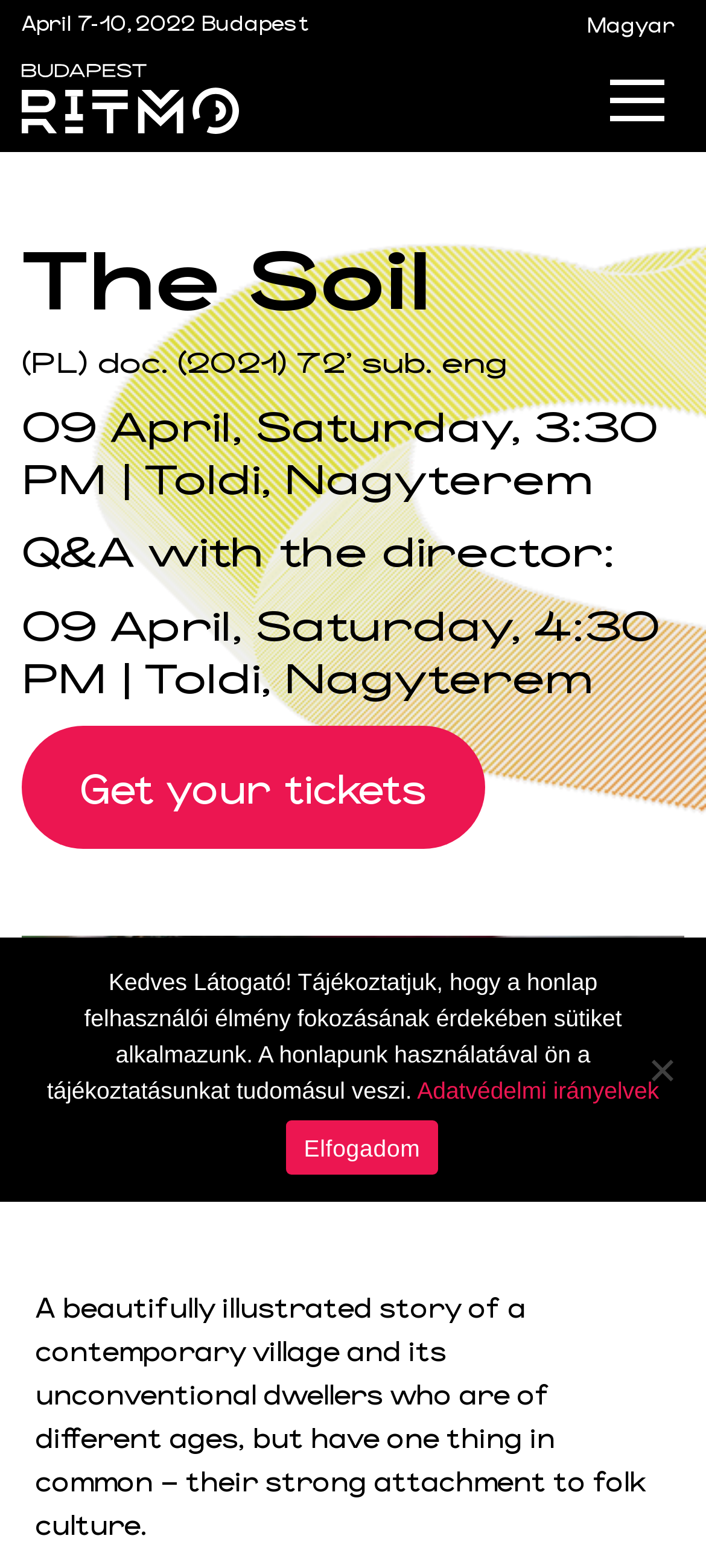Generate a thorough description of the webpage.

The webpage appears to be an event page for a film screening at the RITMO Festival in Budapest. At the top left, there is a date and location notice, "April 7-10, 2022 Budapest". Next to it, there is a link to switch the language to Magyar. Below these elements, there is a link to the RITMO Festival, accompanied by a small image of the festival's logo.

The main content of the page is focused on the film "The Soil", with a series of headings providing information about the film, including its title, director, and screening times. There is also a call-to-action link to "Get your tickets" for the screening.

Below the film information, there is a large image that takes up most of the width of the page. This image is likely a promotional poster or screenshot from the film.

At the bottom of the page, there is a brief summary of the film, describing it as "a beautifully illustrated story of a contemporary village and its unconventional dwellers". This text is positioned near the bottom left of the page.

On the bottom right of the page, there is a cookie notice dialog box that is not currently in focus. This dialog box contains a message about the use of cookies on the website, along with links to the website's data protection policies and an "Accept" button.